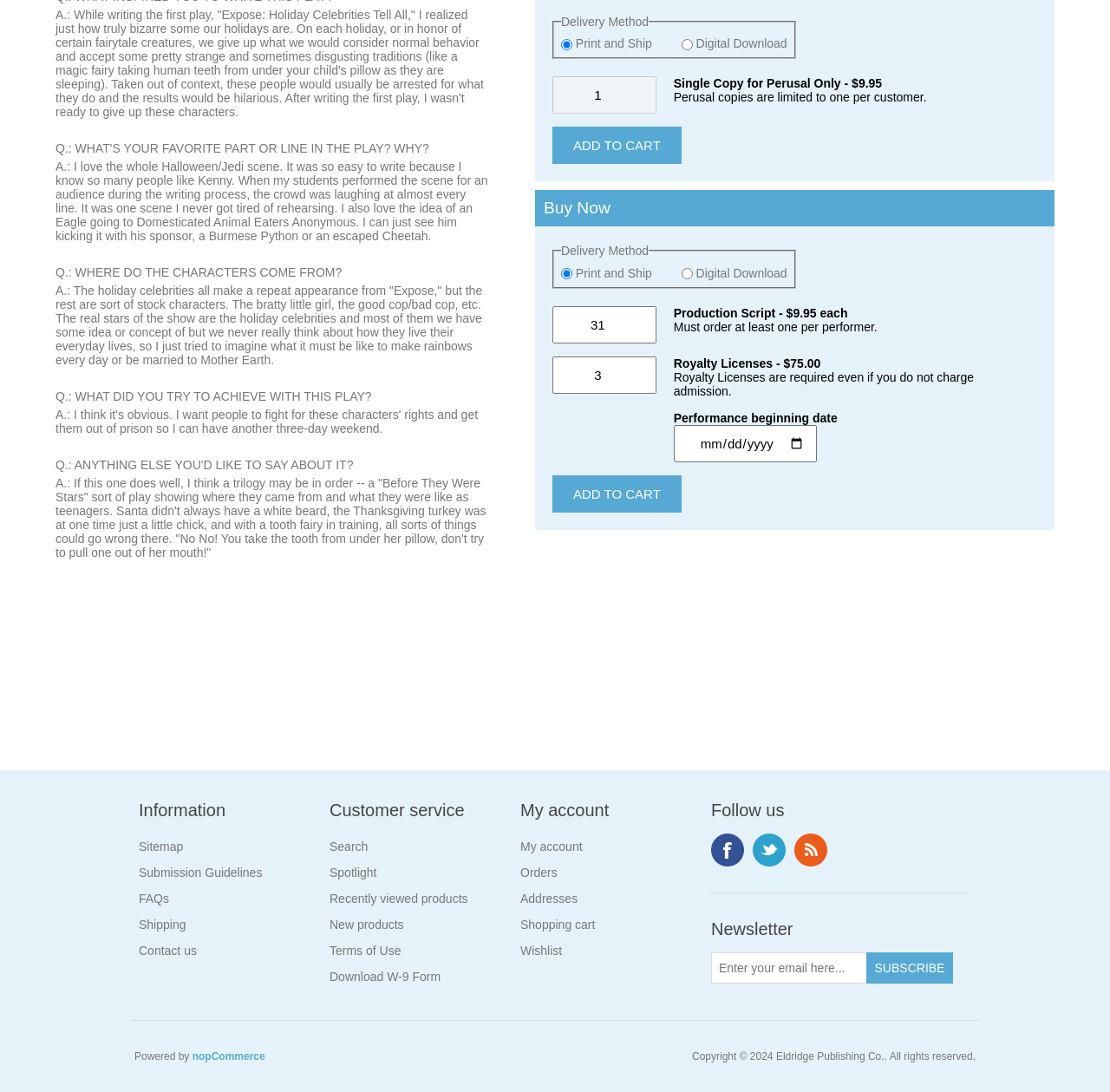Pinpoint the bounding box coordinates of the clickable element to carry out the following instruction: "Add to cart."

[0.498, 0.116, 0.614, 0.15]